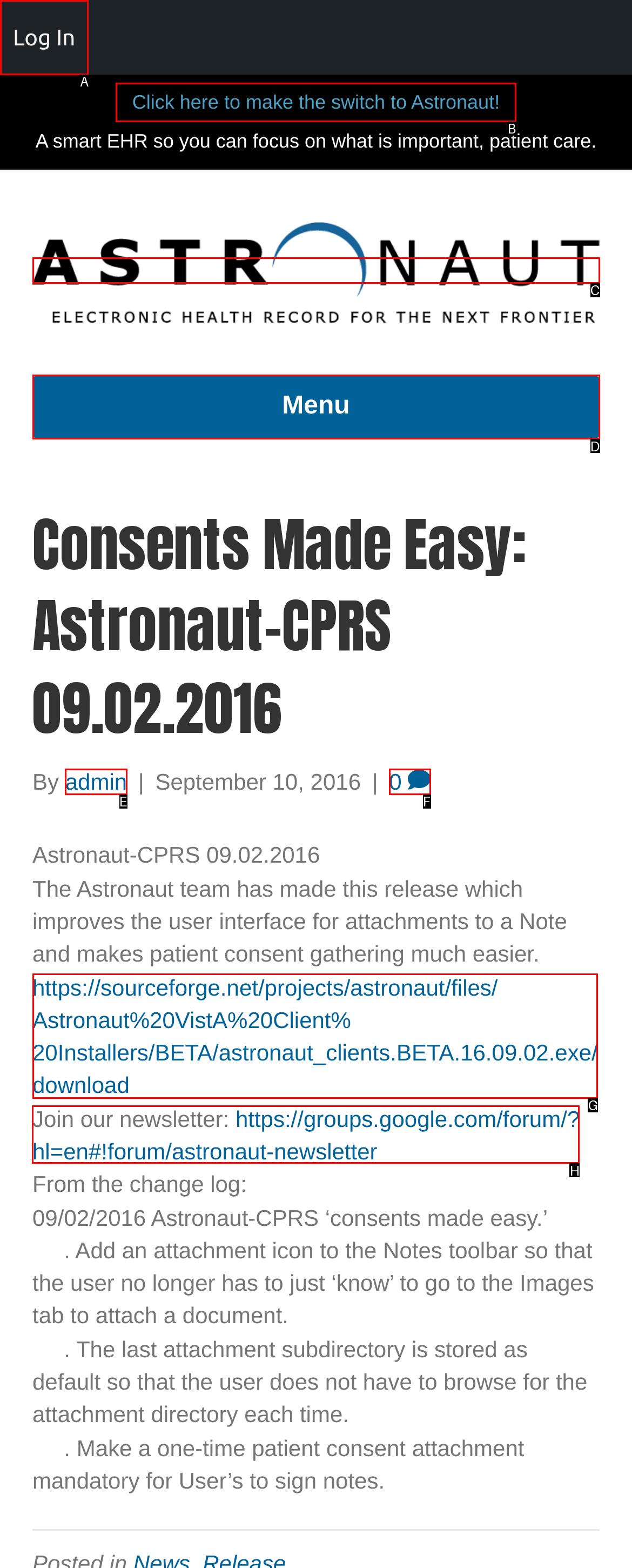Identify the HTML element I need to click to complete this task: Join the Astronaut newsletter Provide the option's letter from the available choices.

H